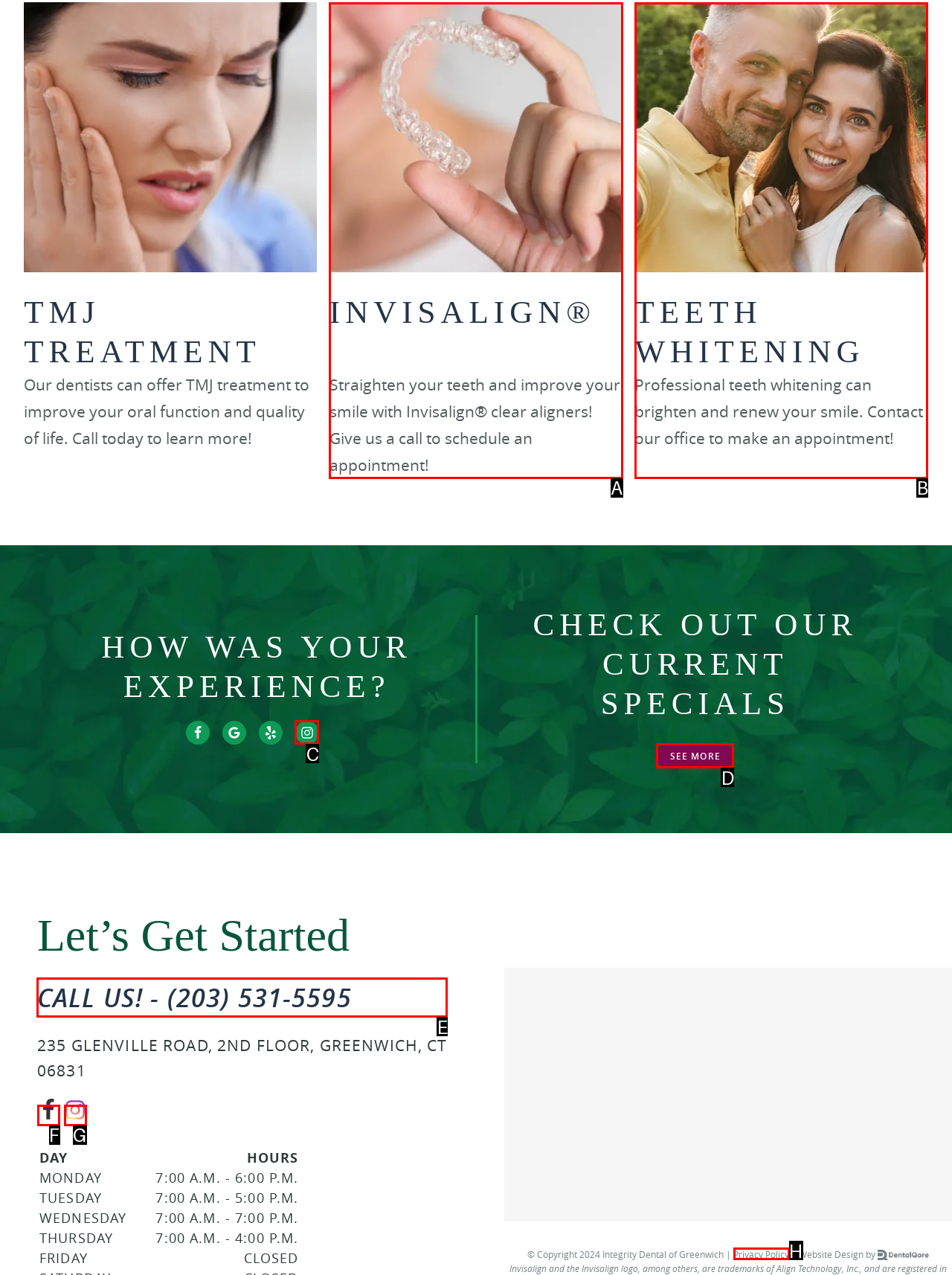Choose the letter of the element that should be clicked to complete the task: Call the office
Answer with the letter from the possible choices.

E